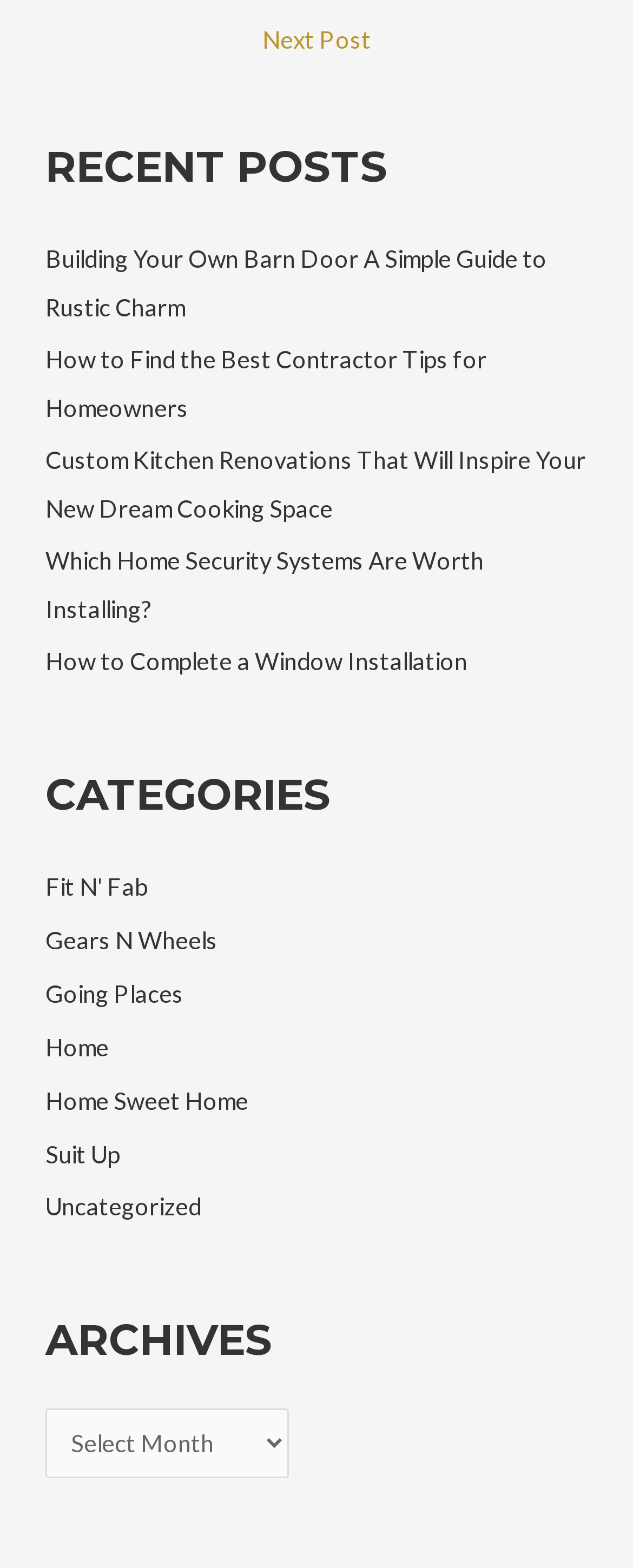Provide the bounding box coordinates for the UI element described in this sentence: "parent_node: Hot Tub name="am_hot_tub" value="1"". The coordinates should be four float values between 0 and 1, i.e., [left, top, right, bottom].

None